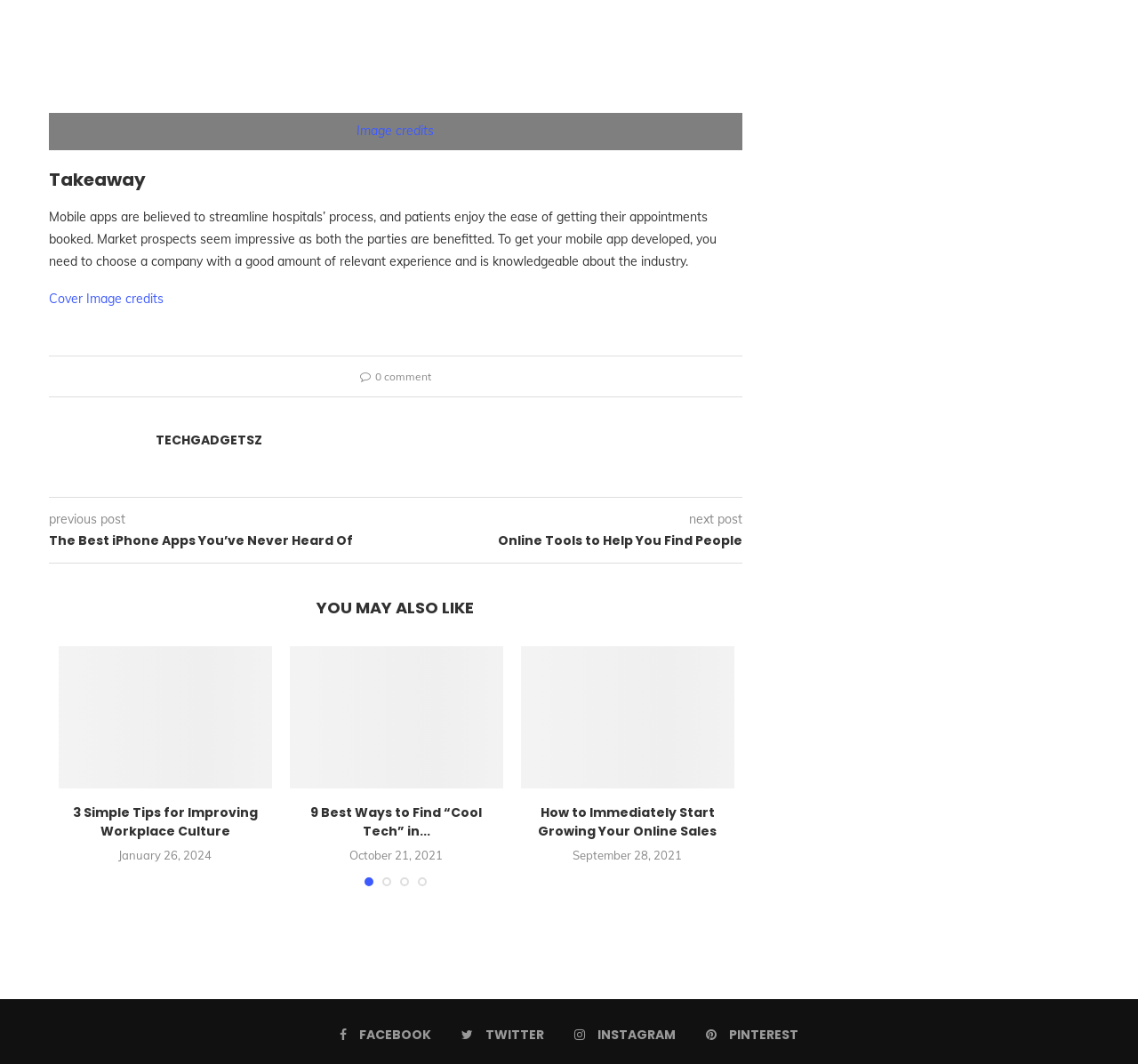Given the element description "Image credits" in the screenshot, predict the bounding box coordinates of that UI element.

[0.314, 0.115, 0.382, 0.13]